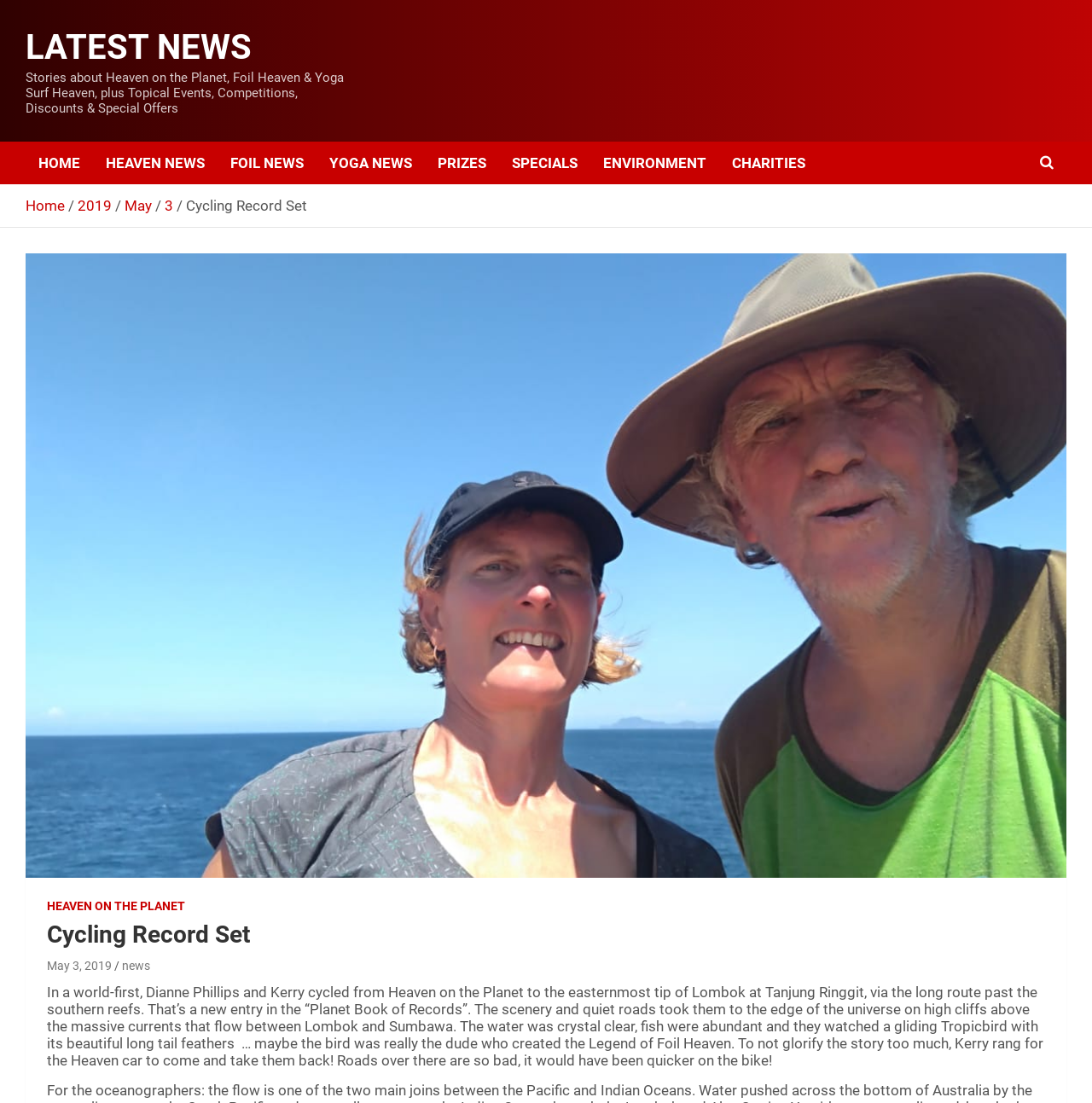Use a single word or phrase to answer the question: 
What is the name of the place where the cycling record set ended?

Tanjung Ringgit